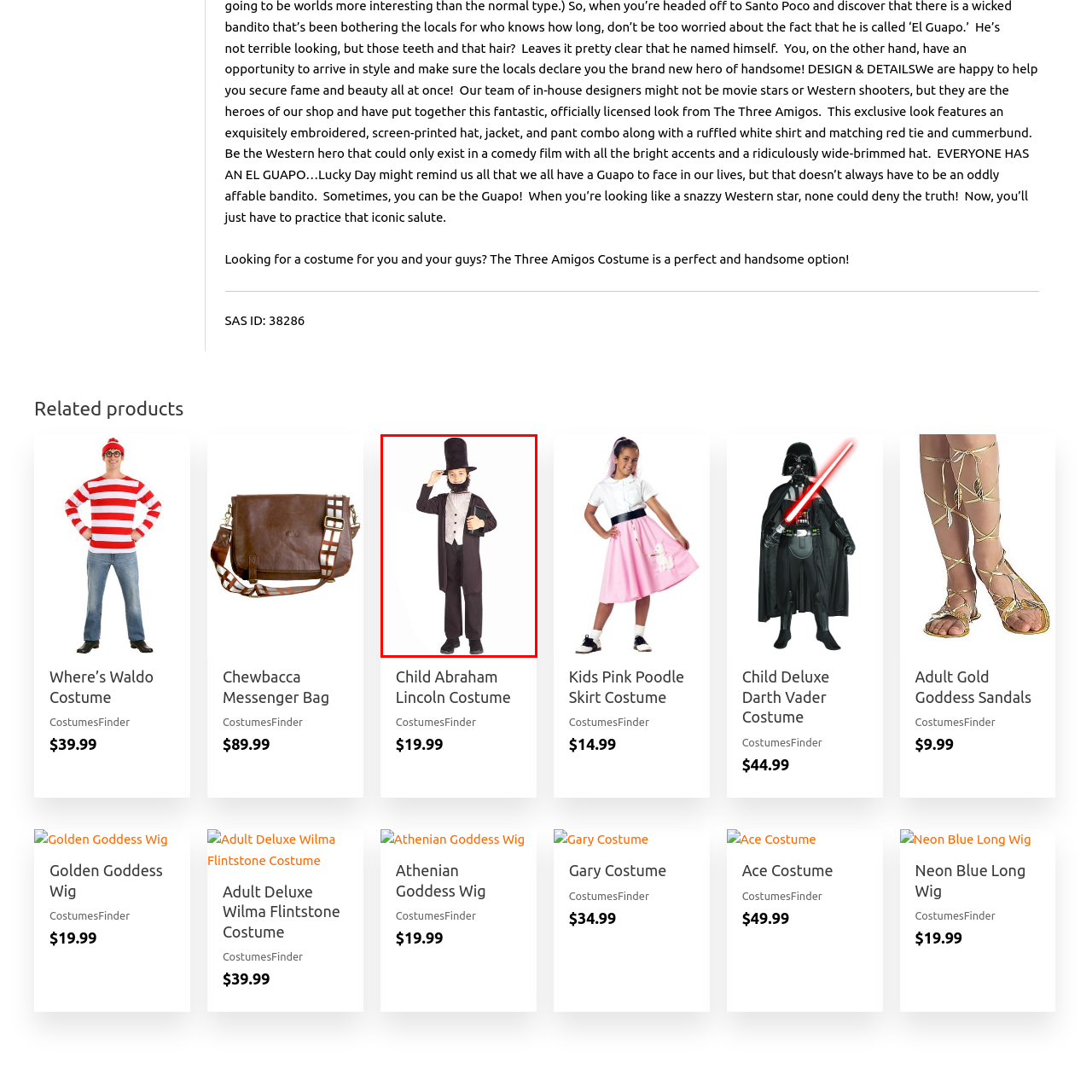Write a thorough description of the contents of the image marked by the red outline.

The image features a child dressed in a costume representing a historical figure, specifically Abraham Lincoln. The costume includes a long black coat, a white collared shirt with a vest, and a distinguishing tall black top hat. The child holds a black book or folder in one hand while tipping the hat with the other, embodying Lincoln's iconic presence. This costume is part of a product listing for the "Child Abraham Lincoln Costume," which offers a fun and educational option for dressing up, especially suitable for events like Halloween, school plays, or historical reenactments. The costume is priced at $19.99, making it an accessible choice for parents looking for quality attire.